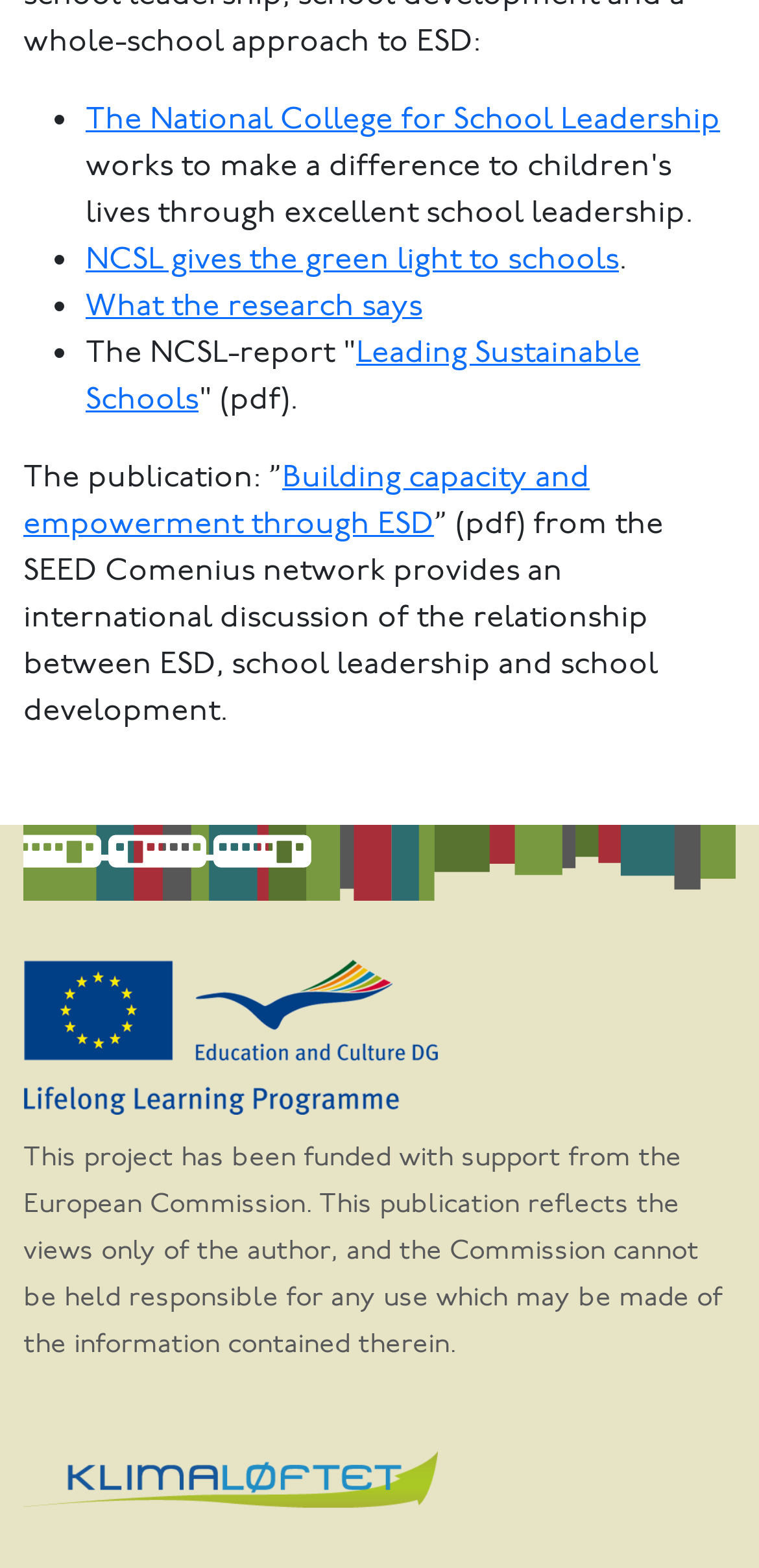Respond to the question below with a single word or phrase: How many links are on this webpage?

6